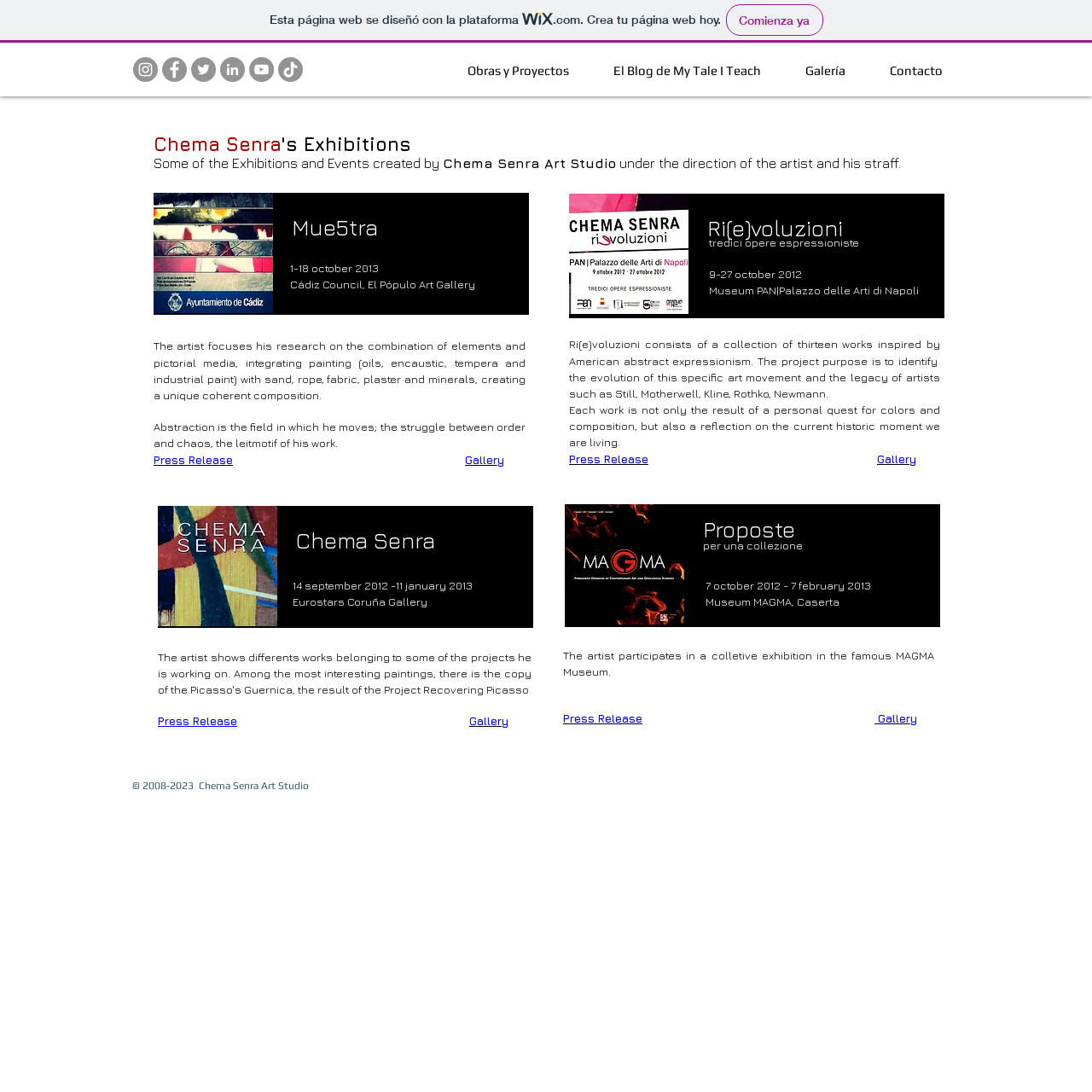Determine the bounding box coordinates for the region that must be clicked to execute the following instruction: "Go to Obras y Proyectos".

[0.408, 0.041, 0.541, 0.088]